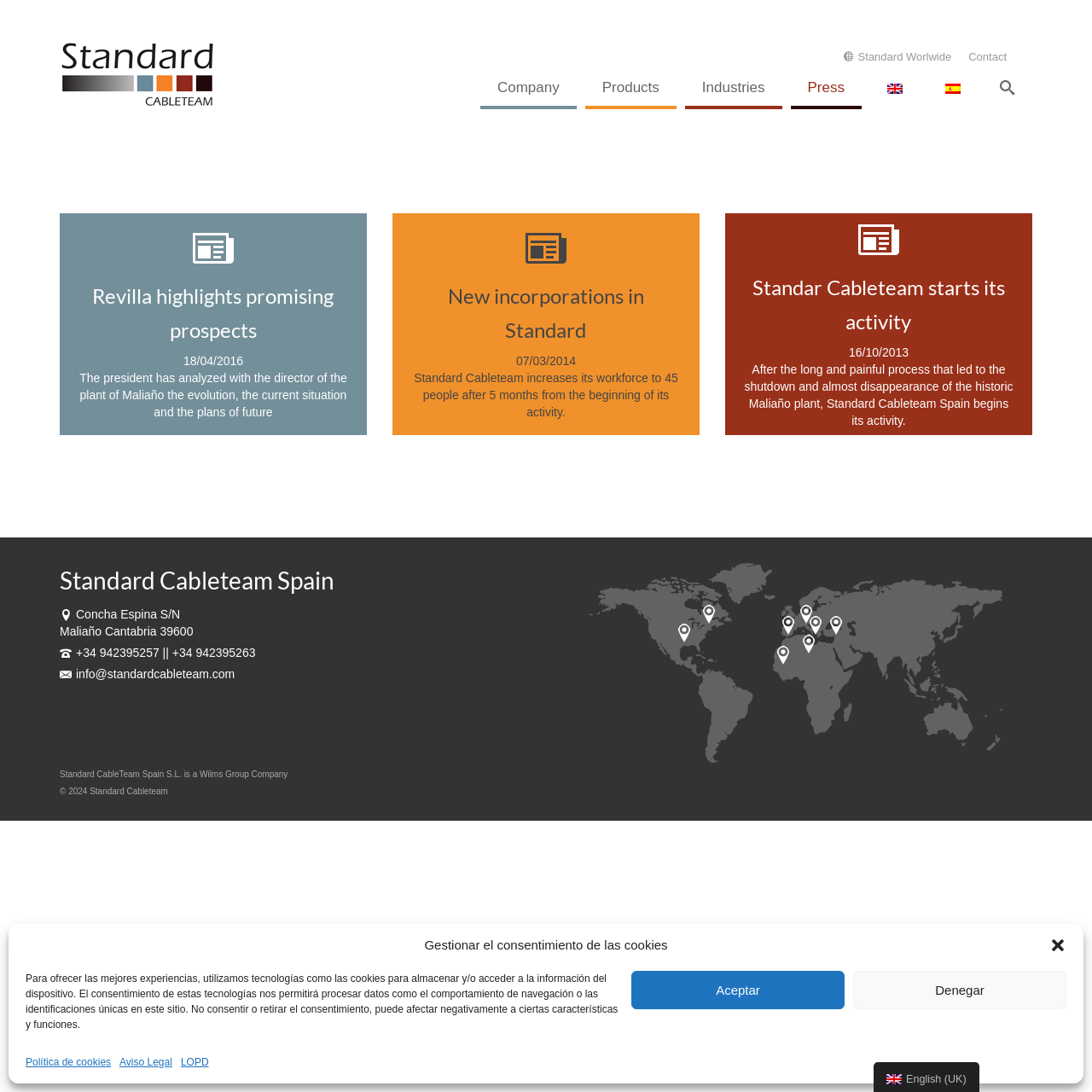Determine the coordinates of the bounding box that should be clicked to complete the instruction: "Click the Standard Worlwide link". The coordinates should be represented by four float numbers between 0 and 1: [left, top, right, bottom].

[0.765, 0.039, 0.879, 0.066]